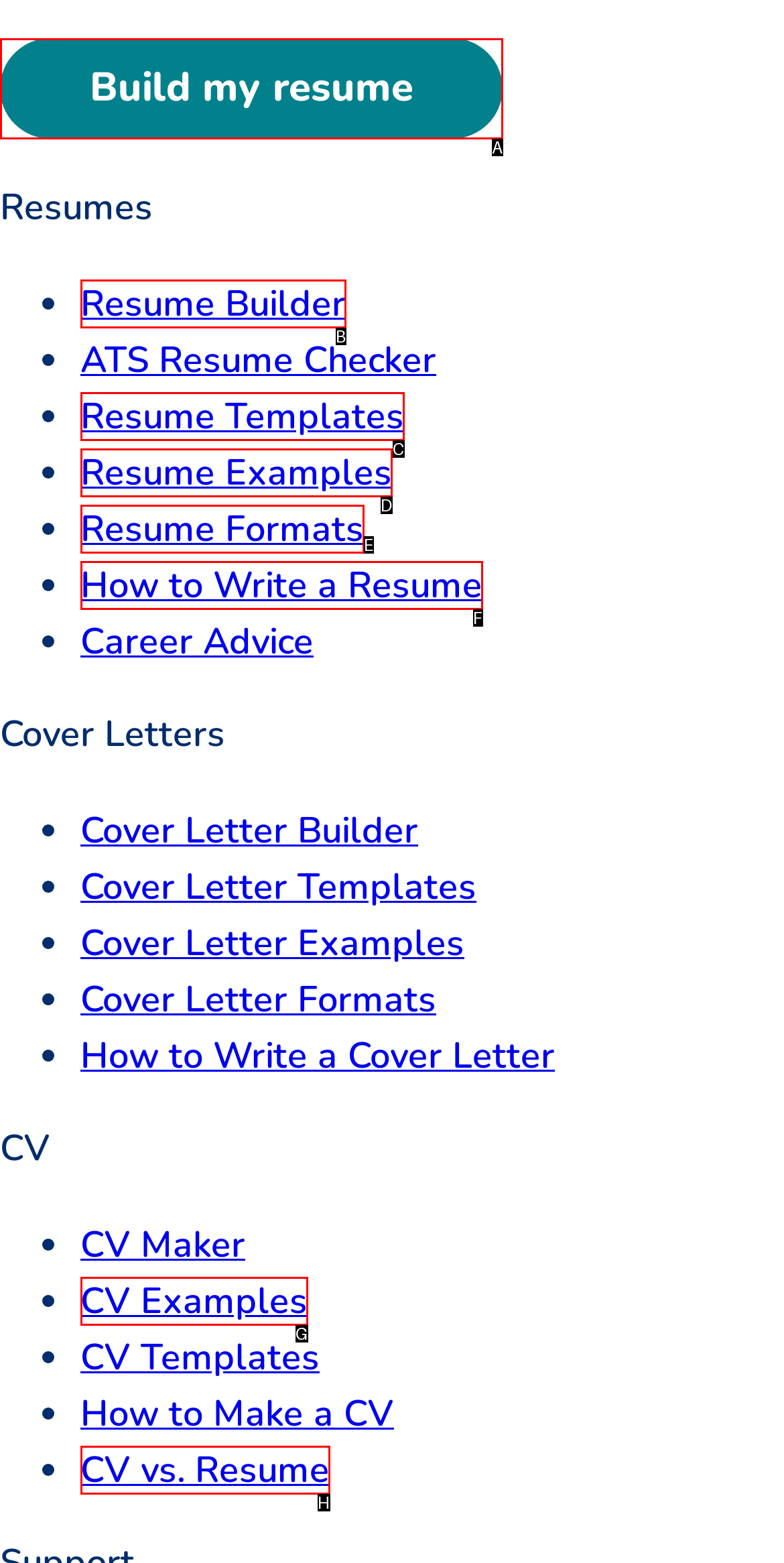Match the description: Advanced Self-Defense and Fitness to one of the options shown. Reply with the letter of the best match.

None